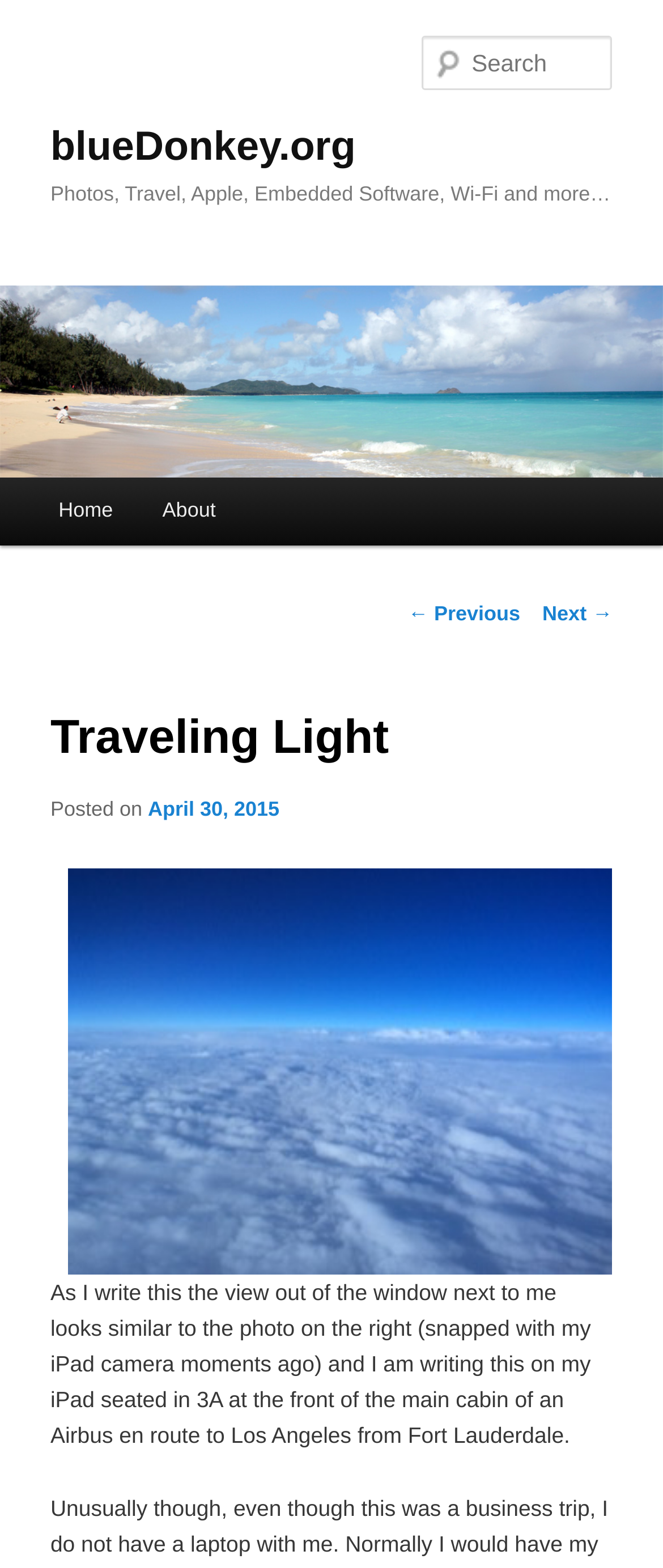Describe all the visual and textual components of the webpage comprehensively.

The webpage is titled "Traveling Light" and is part of the blueDonkey.org website. At the top, there is a link to "Skip to primary content" followed by a heading with the website's name, which also contains a link to the website. Below this, there is another heading that provides a brief description of the website's content, including photos, travel, and technology-related topics.

On the top-right side, there is a link to the website's homepage, accompanied by an image of the website's logo. Below this, there is a search box labeled "Search". 

The main content of the webpage is divided into sections. The first section is a menu with links to "Home" and "About" pages. Below this, there is a post navigation section with links to previous and next posts.

The main article is titled "Traveling Light" and has a posted date of April 30, 2015. The article begins with a brief introduction, followed by a large image that takes up most of the width of the page. The article's content is a personal travel story, describing the author's experience on a flight from Fort Lauderdale to Los Angeles.